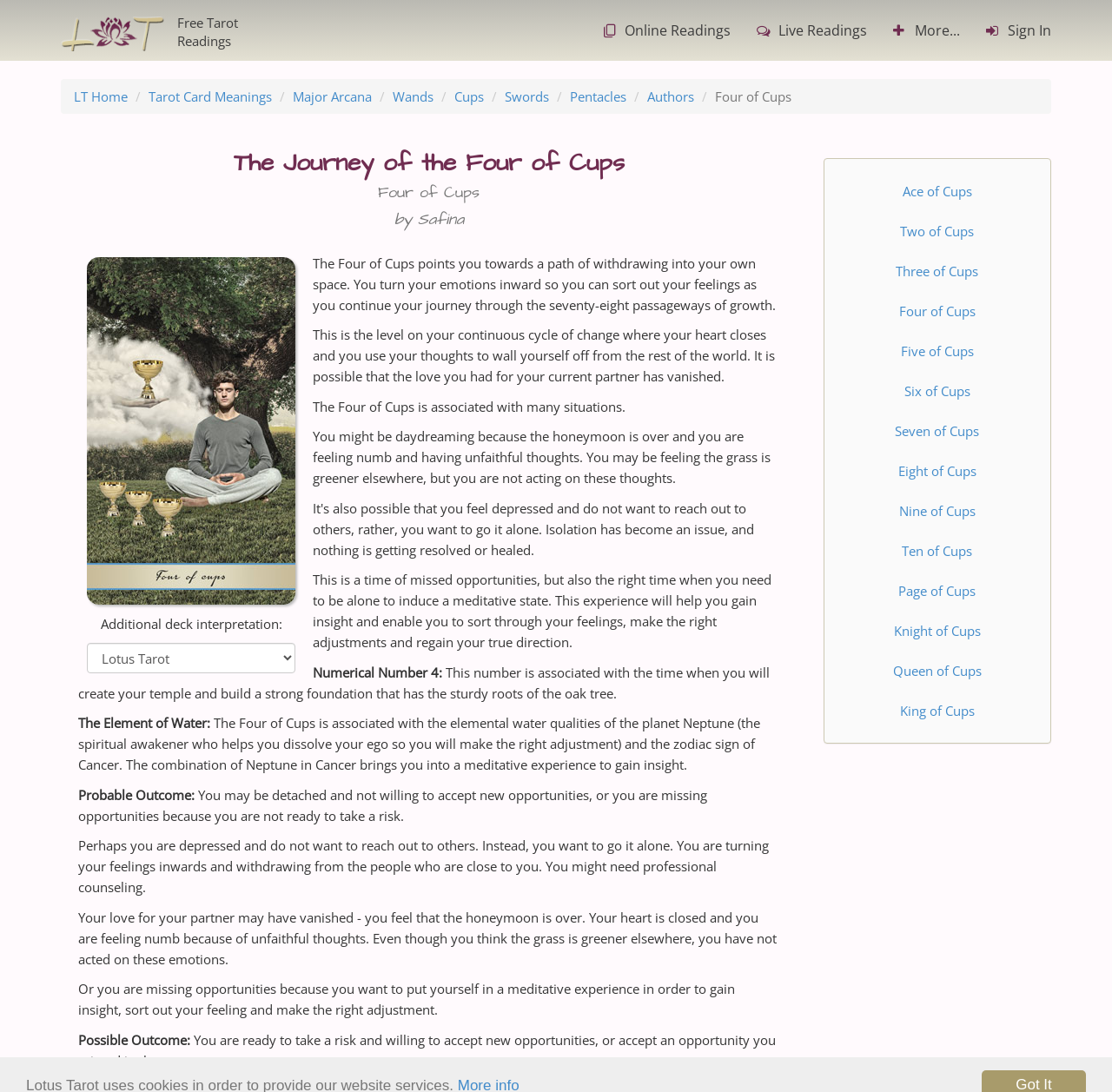Describe the webpage meticulously, covering all significant aspects.

This webpage is about the meaning of the Four of Cups in tarot card readings. At the top, there is a logo of Lotus Tarot and a navigation menu with links to online readings, live readings, and more. Below the navigation menu, there are links to different sections of the website, including the home page, tarot card meanings, and authors.

The main content of the page is divided into two sections. On the left, there is an image of the Four of Cups tarot card. On the right, there is a heading that reads "The Journey of the Four of Cups" followed by a descriptive text that explains the meaning of the card. The text is divided into several paragraphs, each discussing a different aspect of the card's meaning, such as its association with withdrawing into one's own space, feeling numb, and missing opportunities.

Below the descriptive text, there are several links to other tarot cards, including the Ace of Cups, Two of Cups, and so on, up to the King of Cups. These links are arranged in a vertical column on the right side of the page.

Overall, the webpage provides a detailed explanation of the Four of Cups tarot card, its meaning, and its associations, along with links to other related tarot cards.